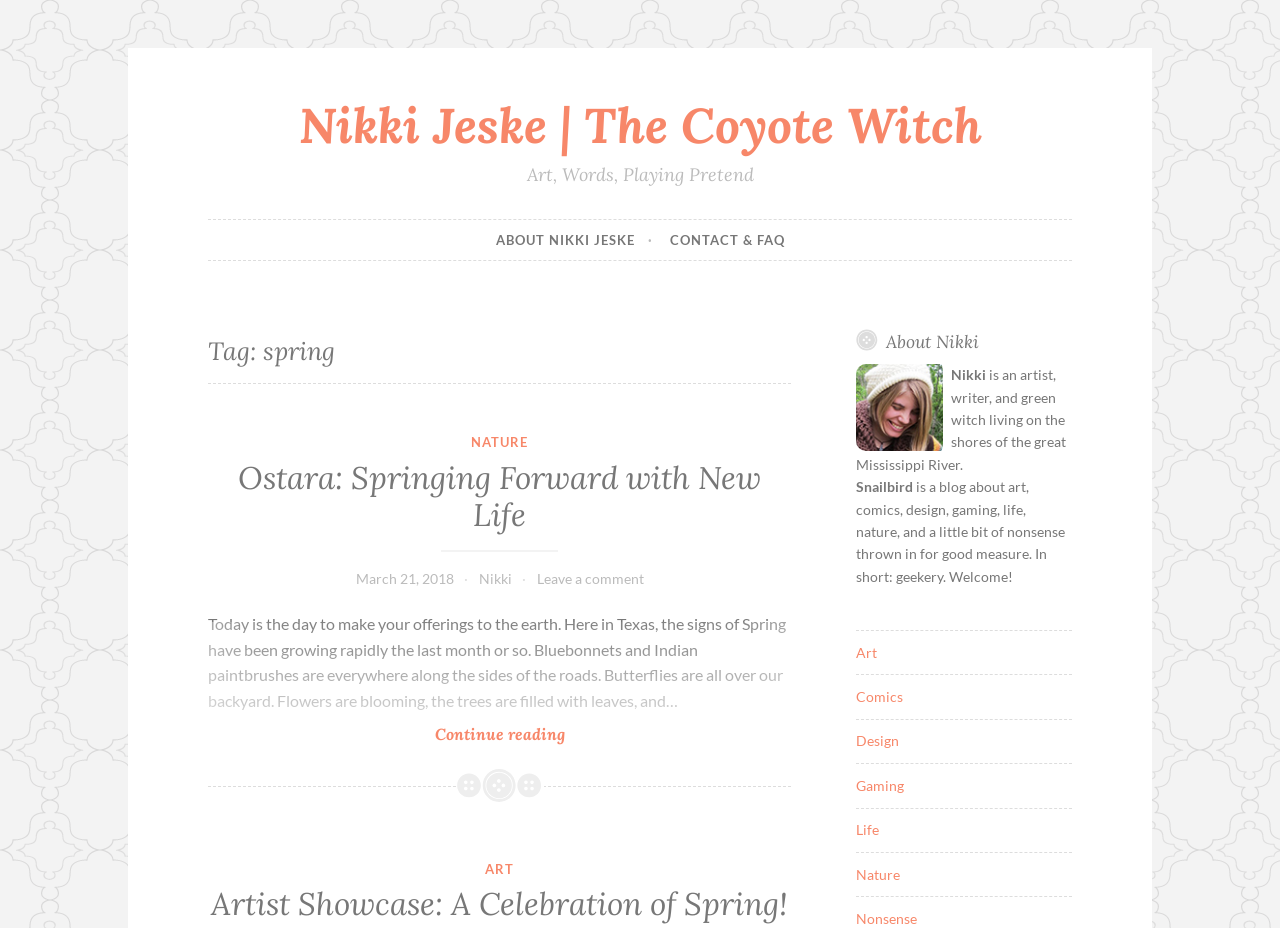Please determine the bounding box coordinates for the element that should be clicked to follow these instructions: "Check the 'CONTACT & FAQ' page".

[0.523, 0.237, 0.613, 0.28]